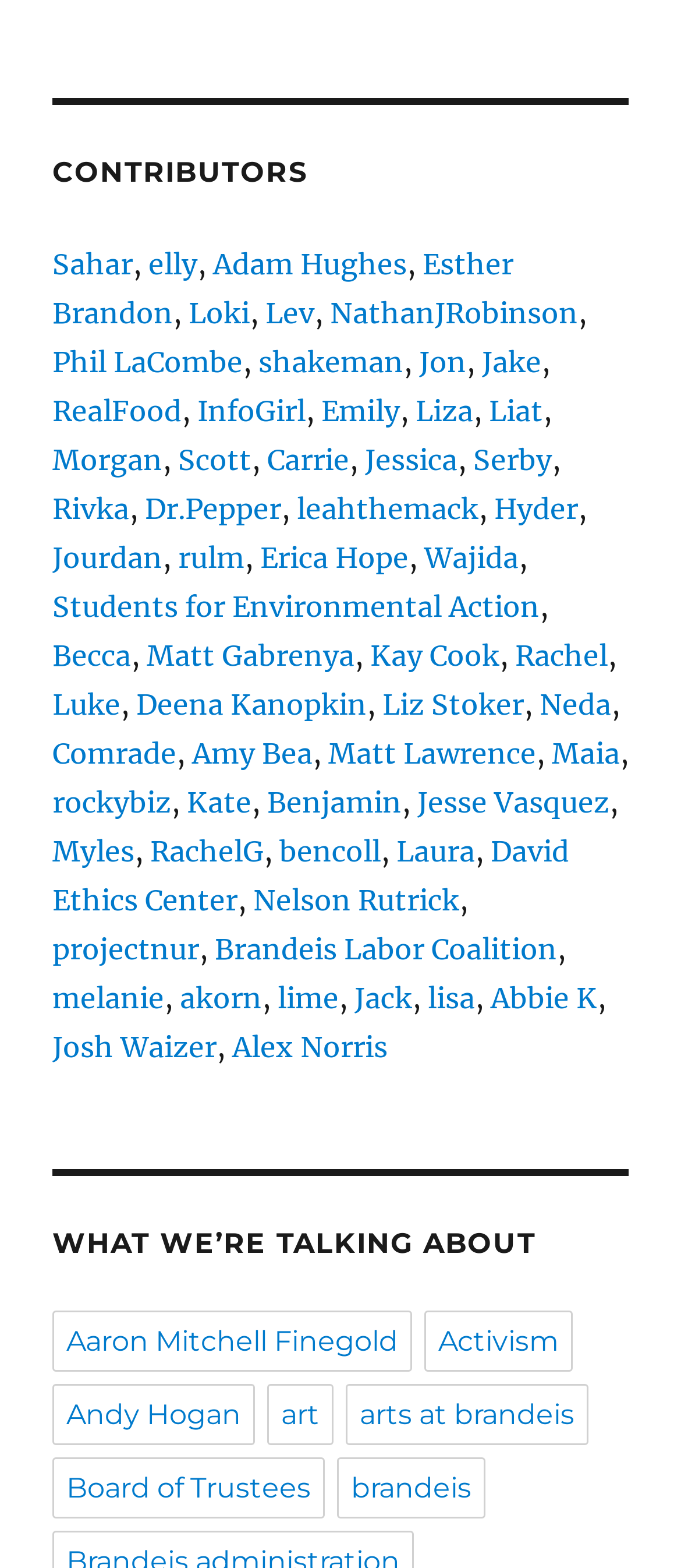Based on the element description: "melanie", identify the bounding box coordinates for this UI element. The coordinates must be four float numbers between 0 and 1, listed as [left, top, right, bottom].

[0.077, 0.625, 0.241, 0.647]